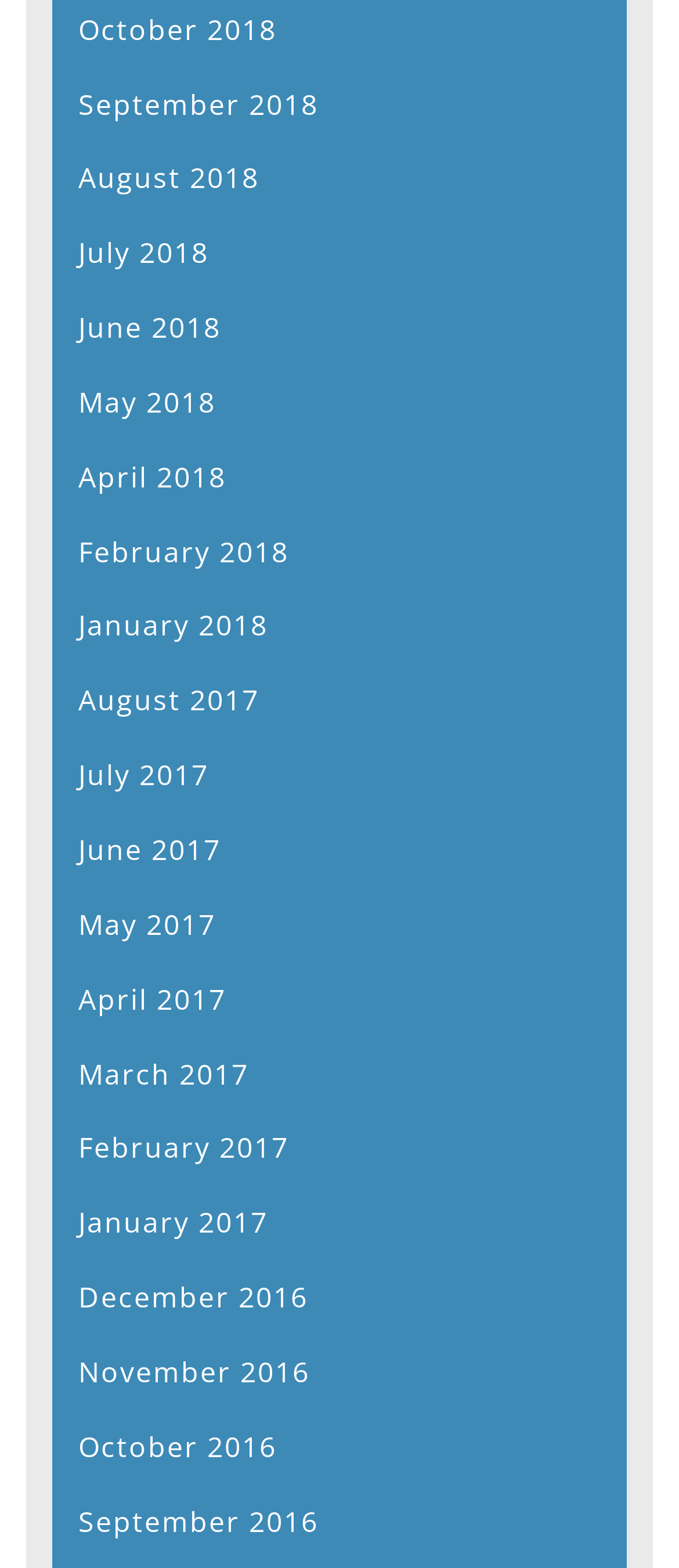Locate the bounding box coordinates of the area where you should click to accomplish the instruction: "Search for something".

None